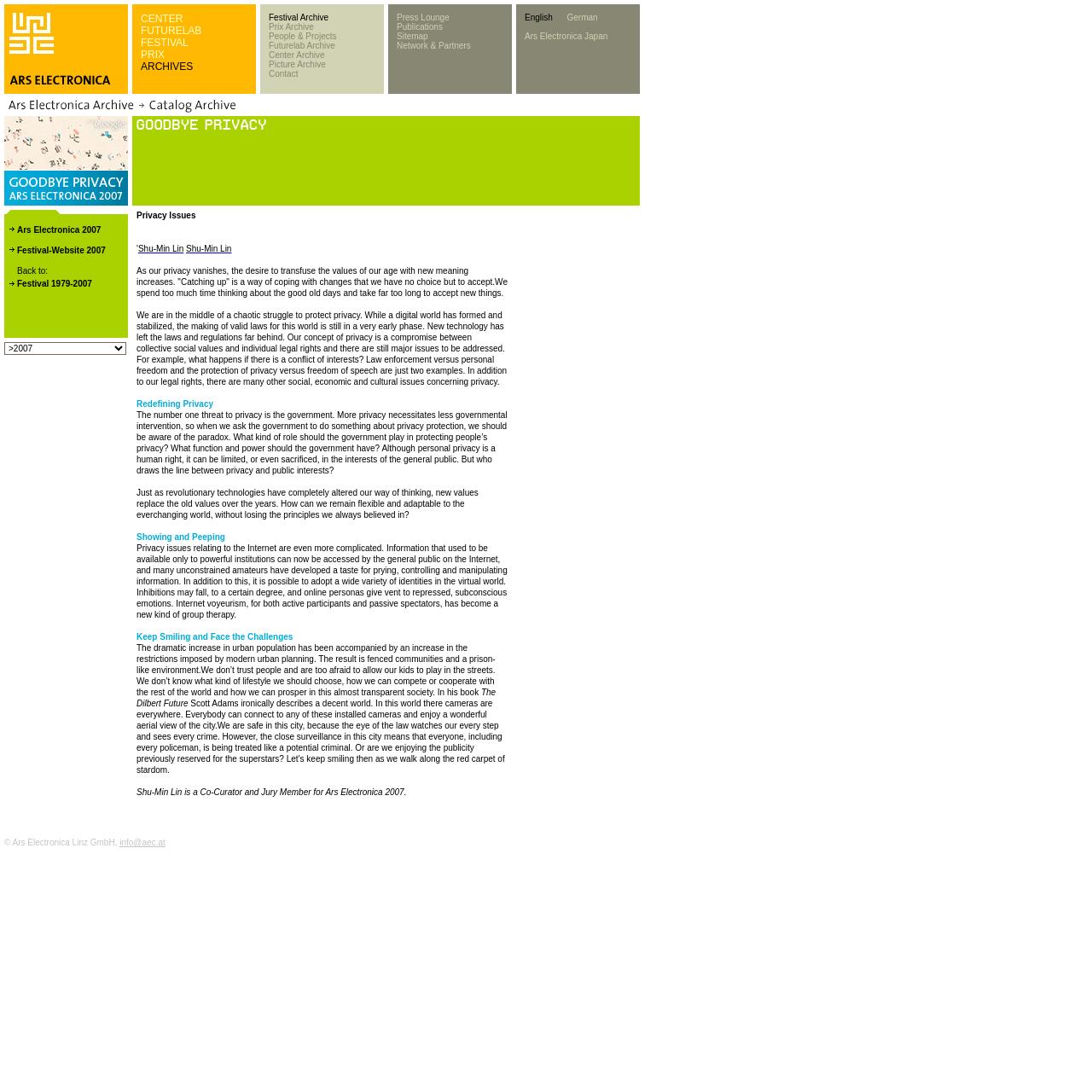Locate the bounding box coordinates of the UI element described by: "Ars Electronica Japan". The bounding box coordinates should consist of four float numbers between 0 and 1, i.e., [left, top, right, bottom].

[0.48, 0.029, 0.556, 0.038]